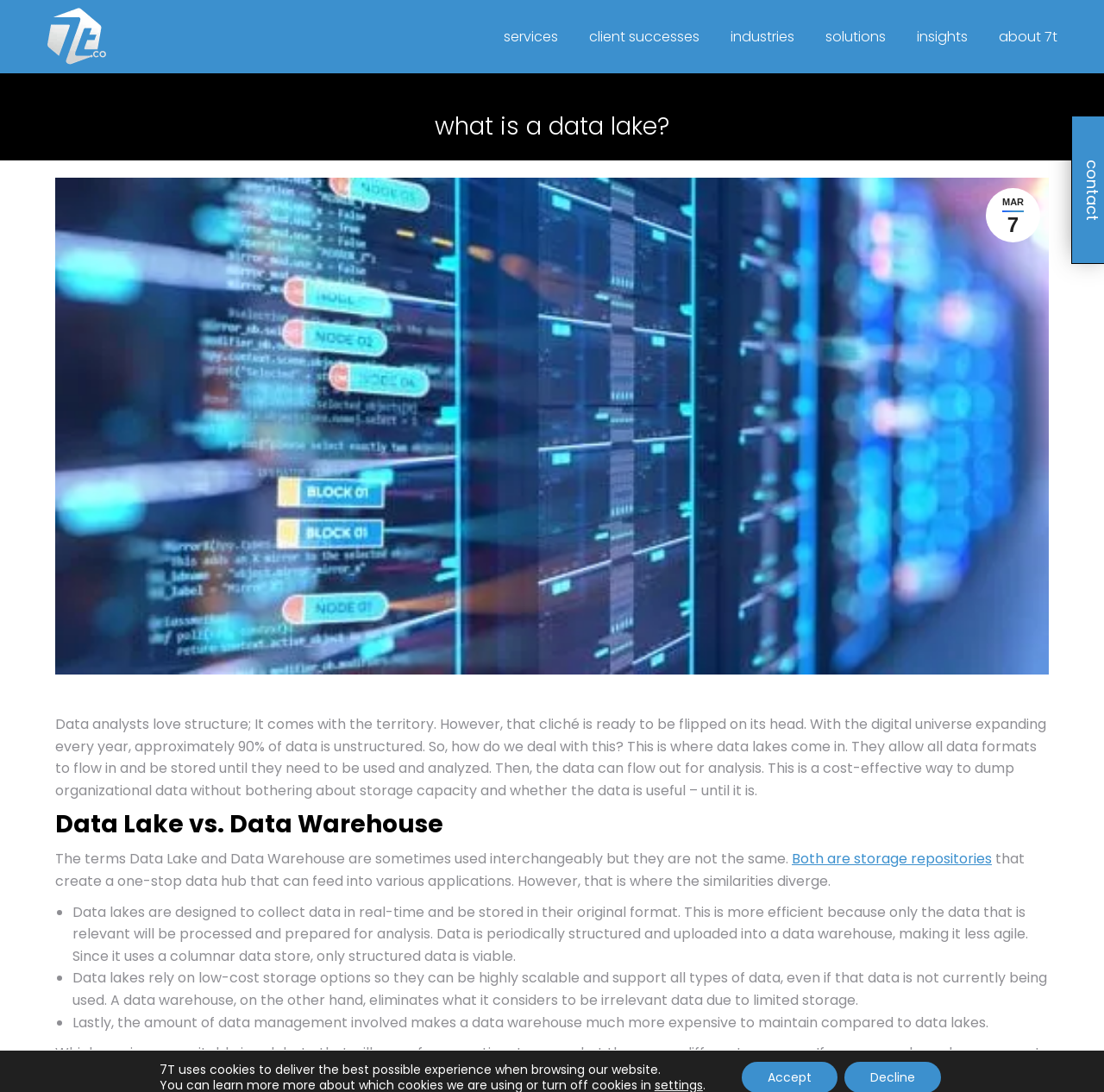Please mark the clickable region by giving the bounding box coordinates needed to complete this instruction: "View the 'What is a Data Lake?' image".

[0.05, 0.163, 0.95, 0.618]